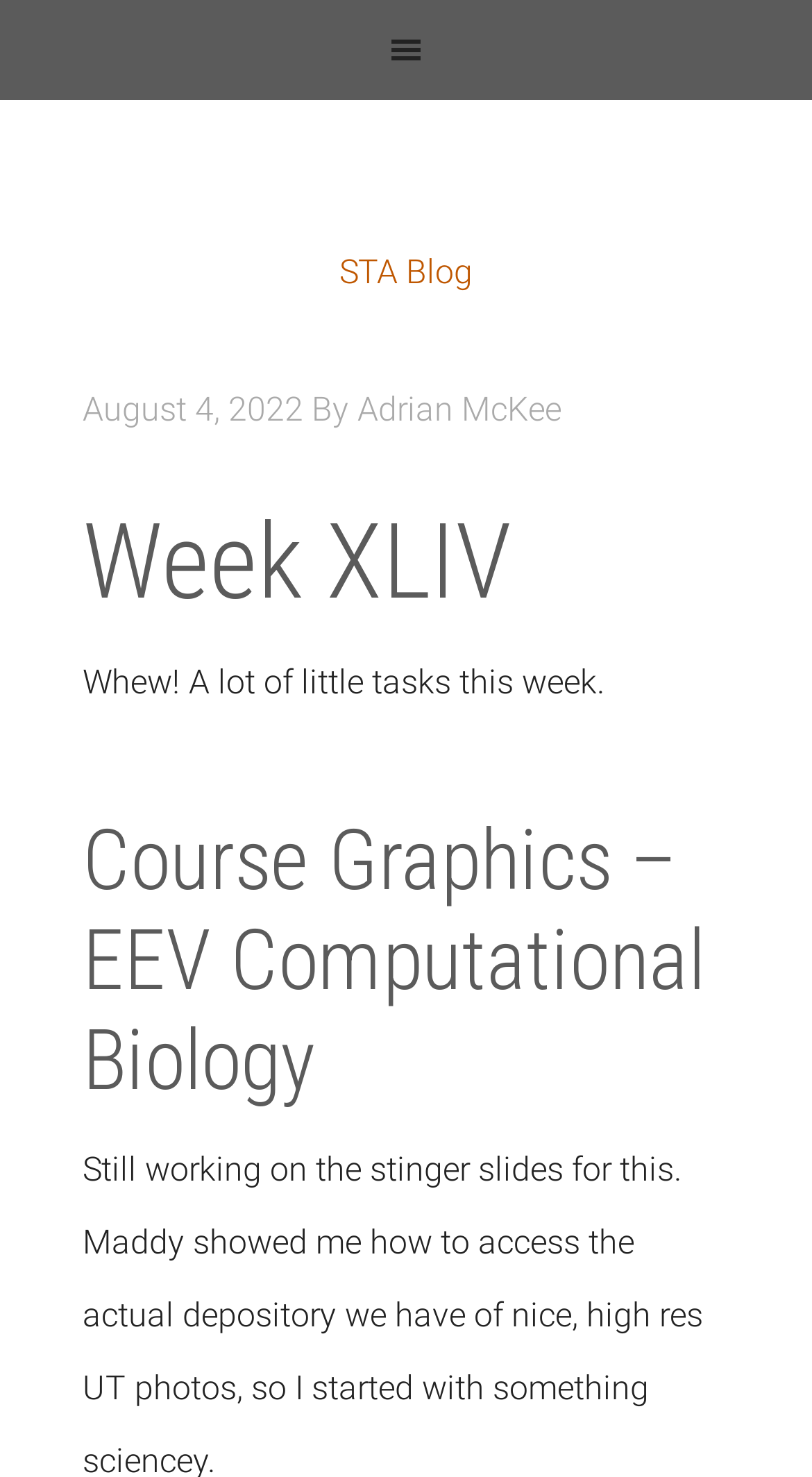Give a short answer using one word or phrase for the question:
What is the date of the blog post?

August 4, 2022